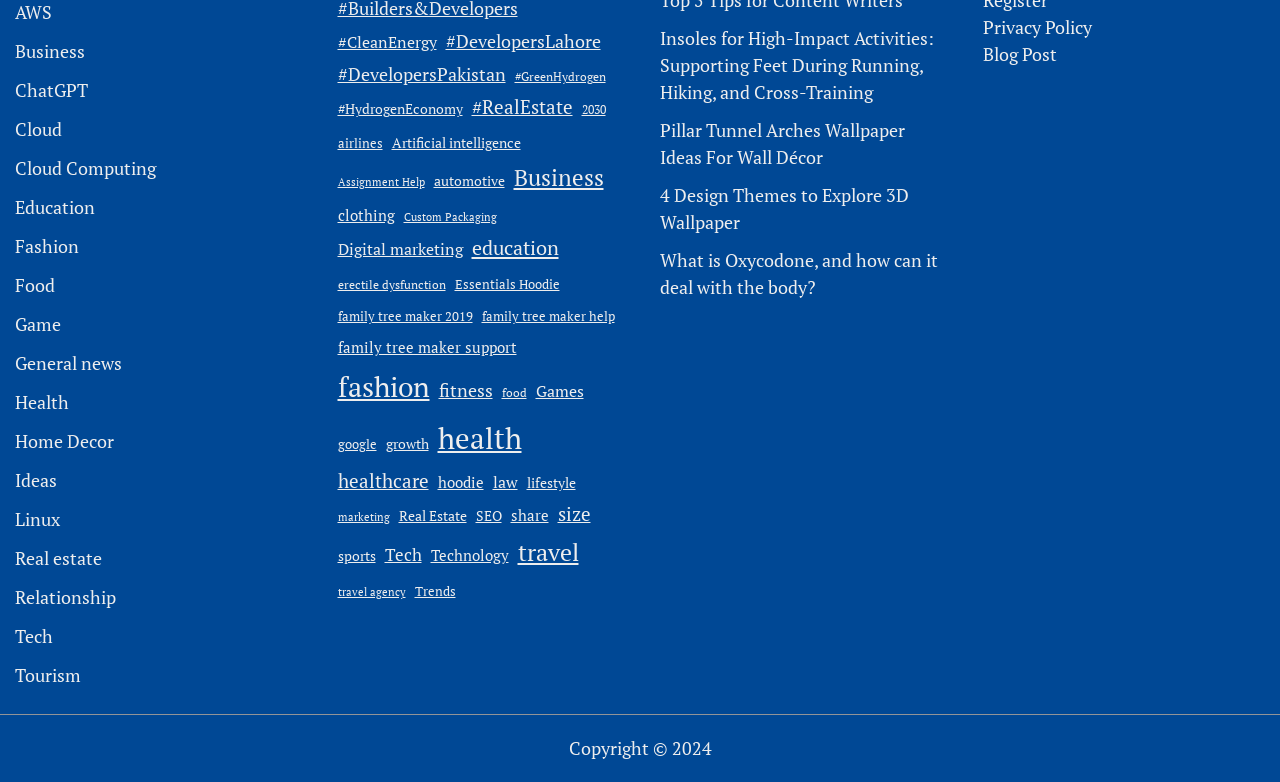Specify the bounding box coordinates of the element's region that should be clicked to achieve the following instruction: "Browse Tech". The bounding box coordinates consist of four float numbers between 0 and 1, in the format [left, top, right, bottom].

[0.3, 0.69, 0.329, 0.729]